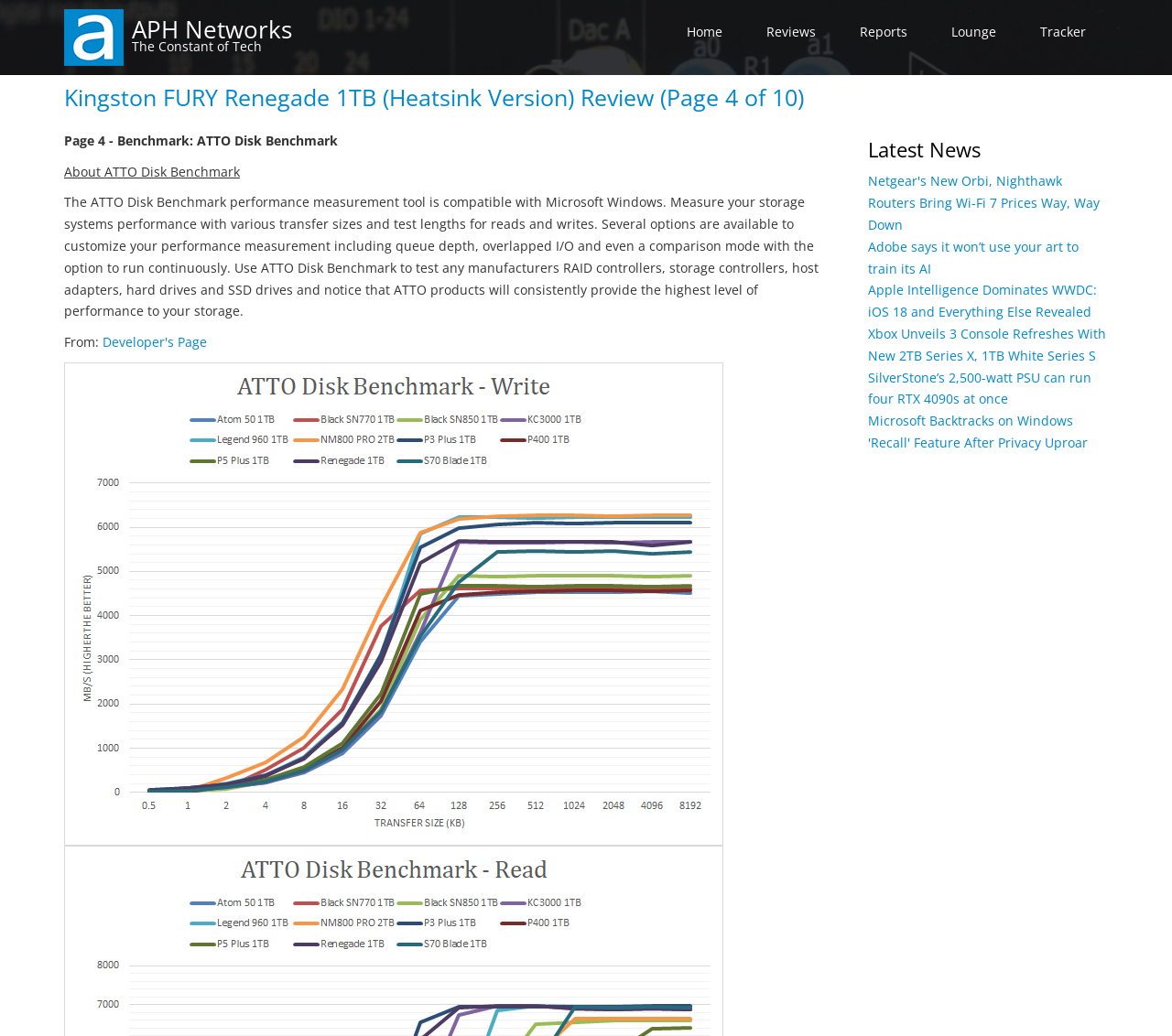Can you identify and provide the main heading of the webpage?

Kingston FURY Renegade 1TB (Heatsink Version) Review (Page 4 of 10)